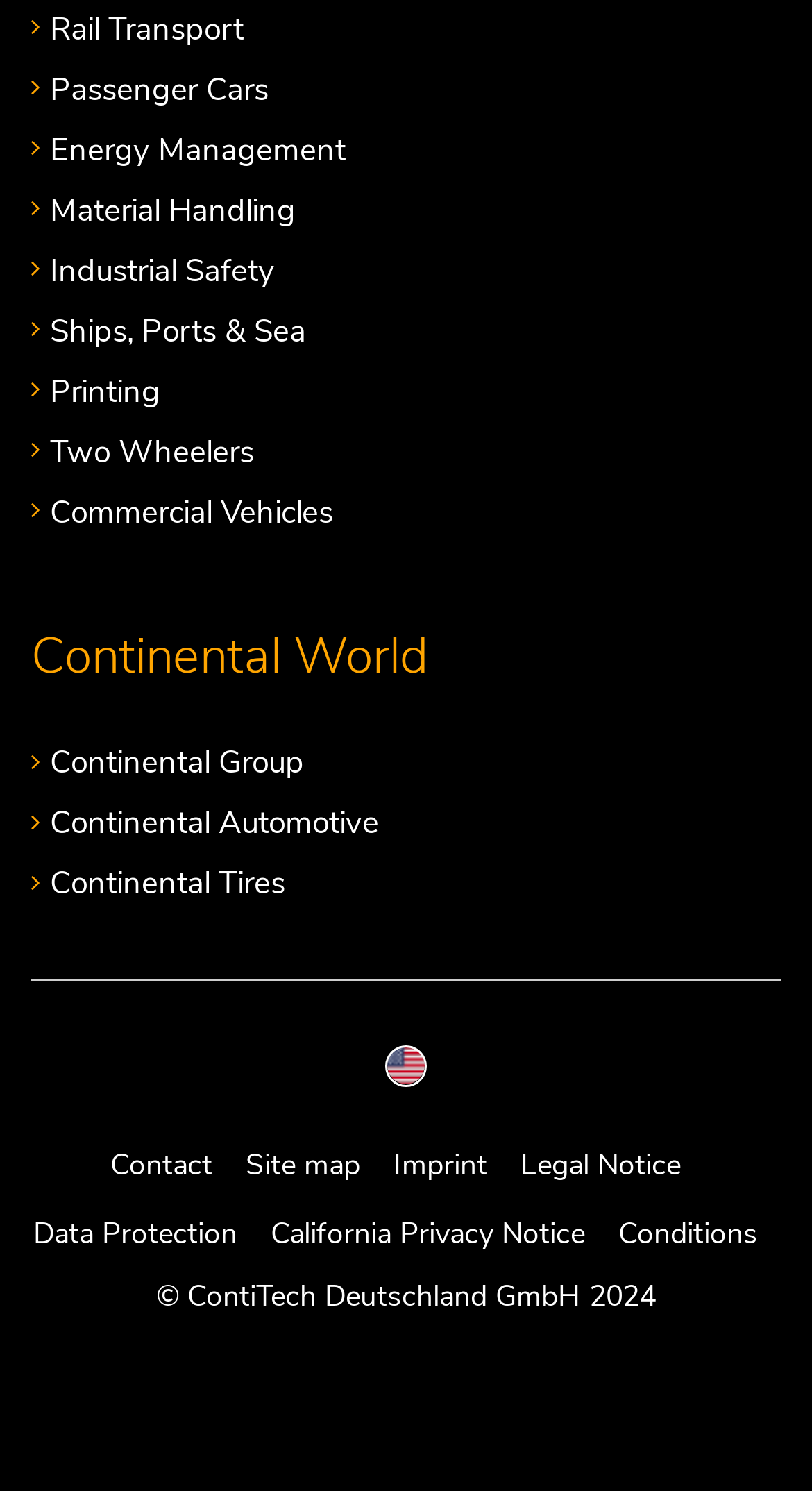Based on what you see in the screenshot, provide a thorough answer to this question: What is the last link in the bottom section?

I looked at the links at the bottom of the page and found that the last one is 'Conditions'.